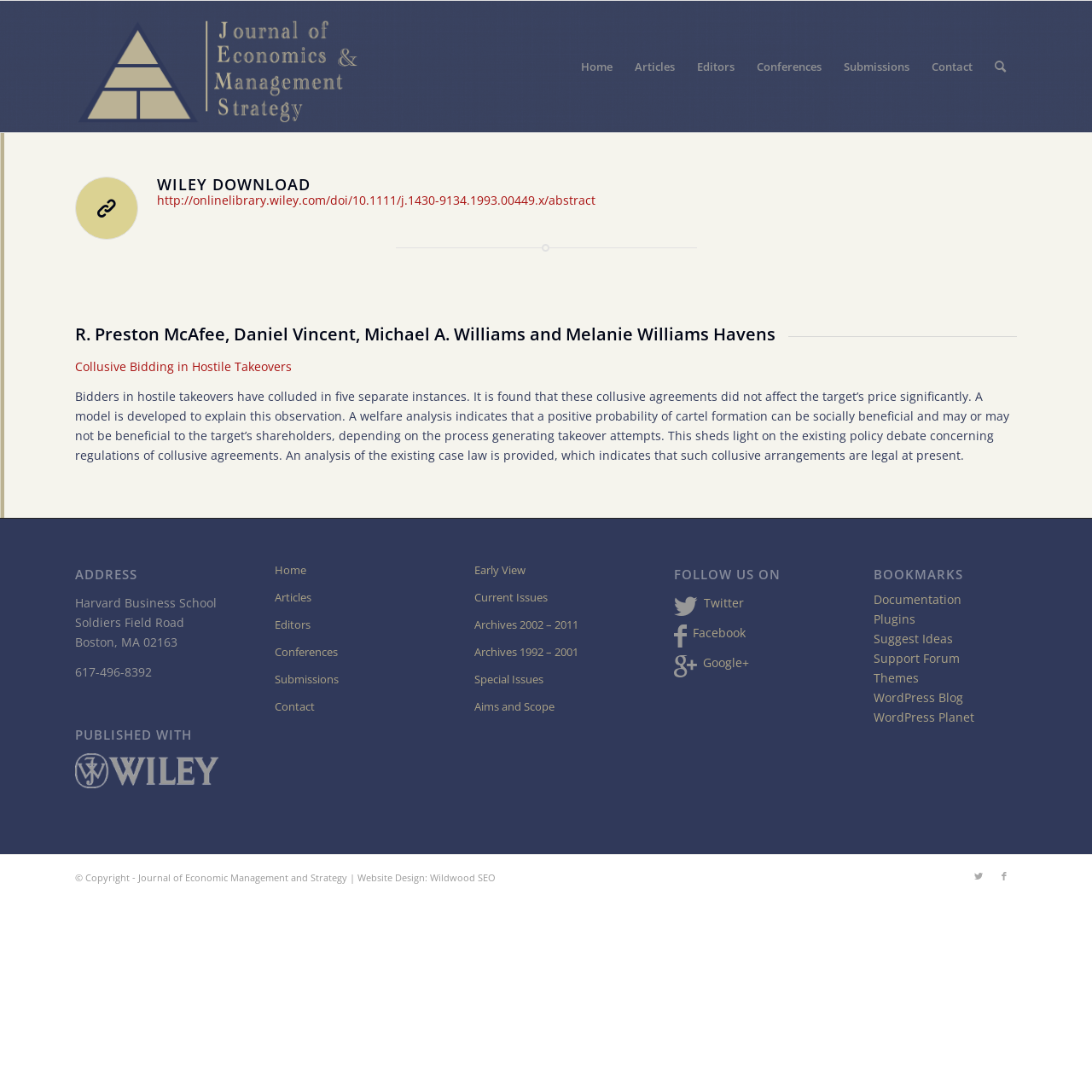Answer the question with a brief word or phrase:
What is the copyright information of the website?

Copyright - Journal of Economic Management and Strategy